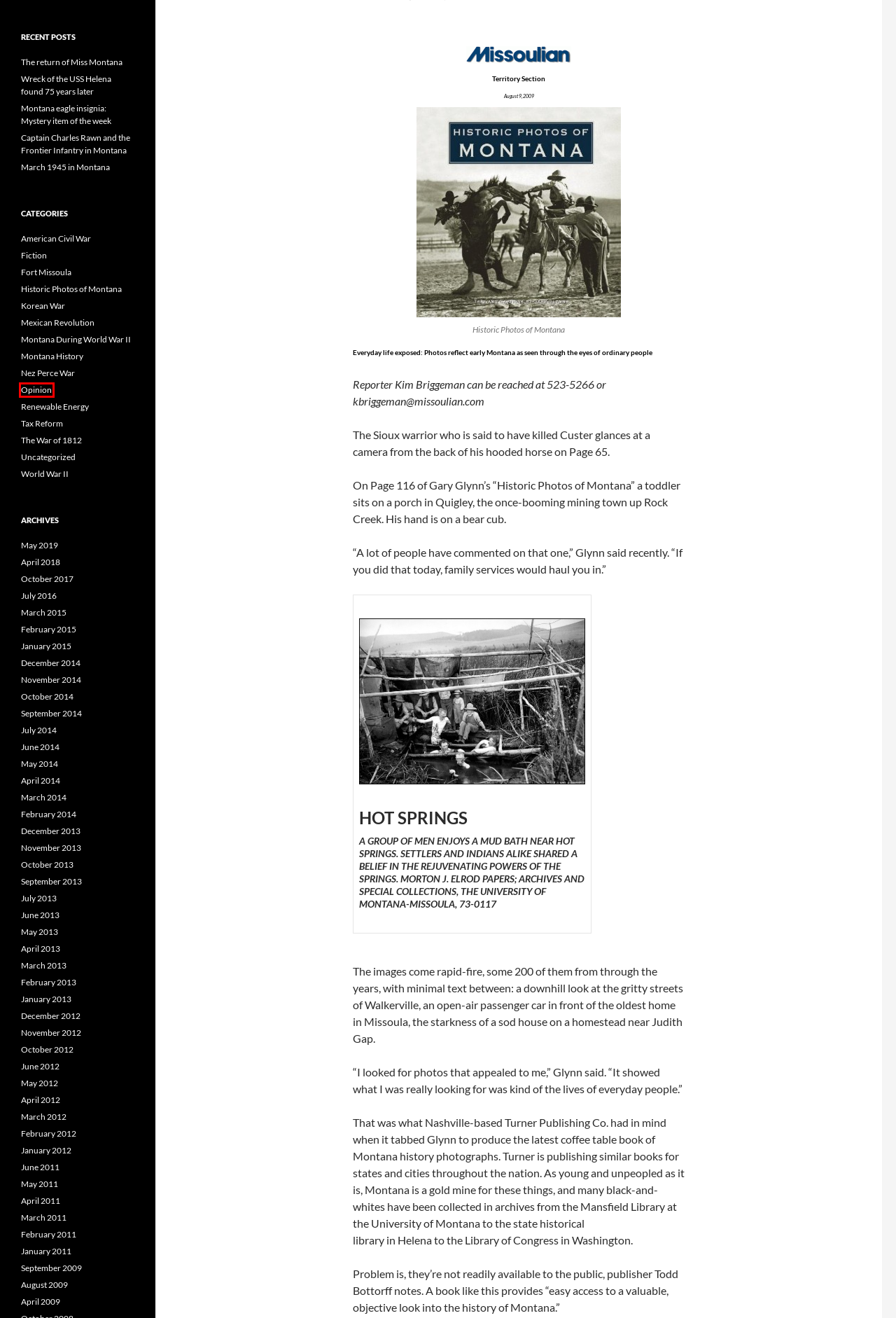After examining the screenshot of a webpage with a red bounding box, choose the most accurate webpage description that corresponds to the new page after clicking the element inside the red box. Here are the candidates:
A. November | 2012 | Gary Glynn, Author
B. July | 2014 | Gary Glynn, Author
C. December | 2012 | Gary Glynn, Author
D. The War of 1812 | Gary Glynn, Author
E. The return of Miss Montana | Gary Glynn, Author
F. May | 2019 | Gary Glynn, Author
G. Opinion | Gary Glynn, Author
H. Tax Reform | Gary Glynn, Author

G